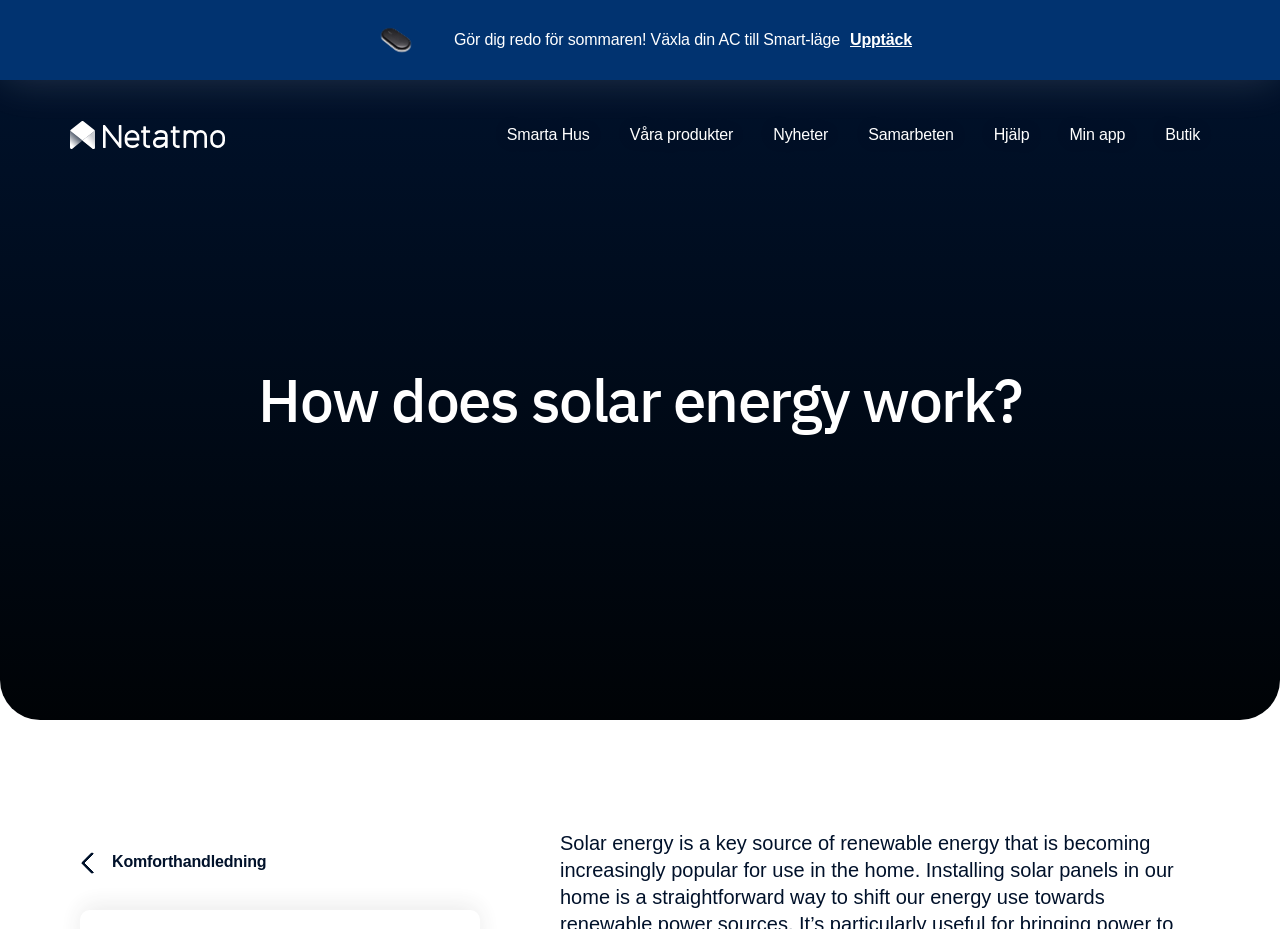Kindly determine the bounding box coordinates of the area that needs to be clicked to fulfill this instruction: "Read the 'Why Use Our House Buying Service?' article".

None